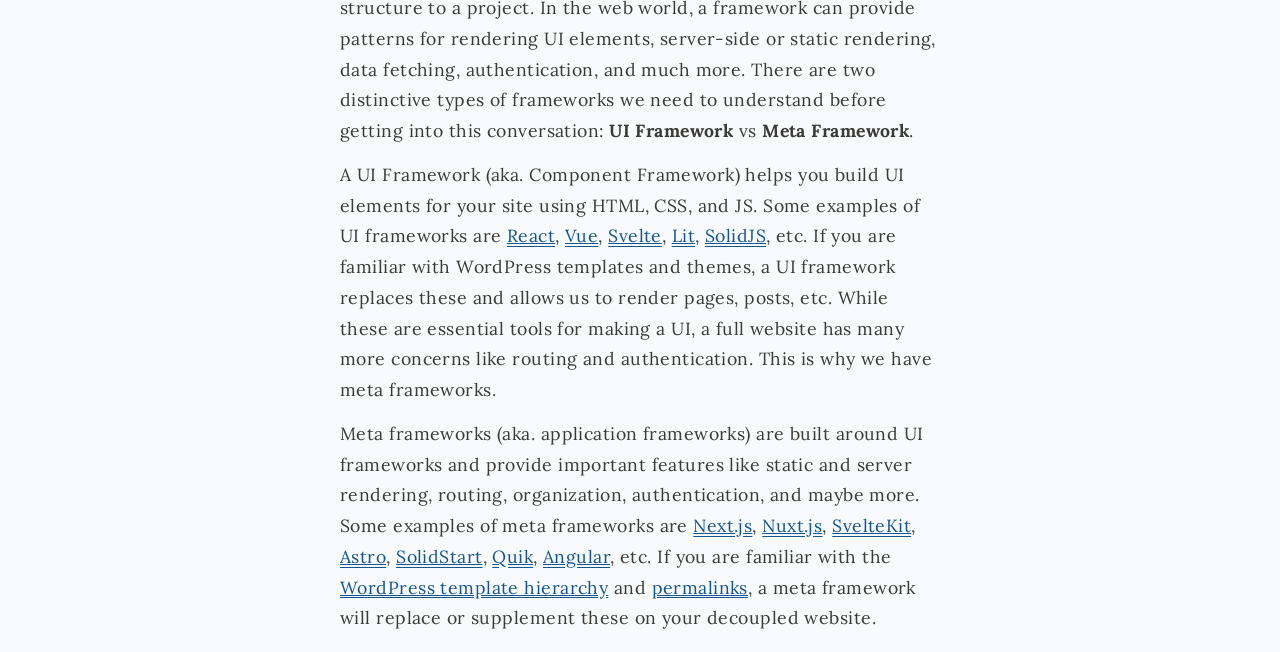What does a meta framework replace or supplement on a decoupled website?
Refer to the image and provide a one-word or short phrase answer.

WordPress template hierarchy and permalinks